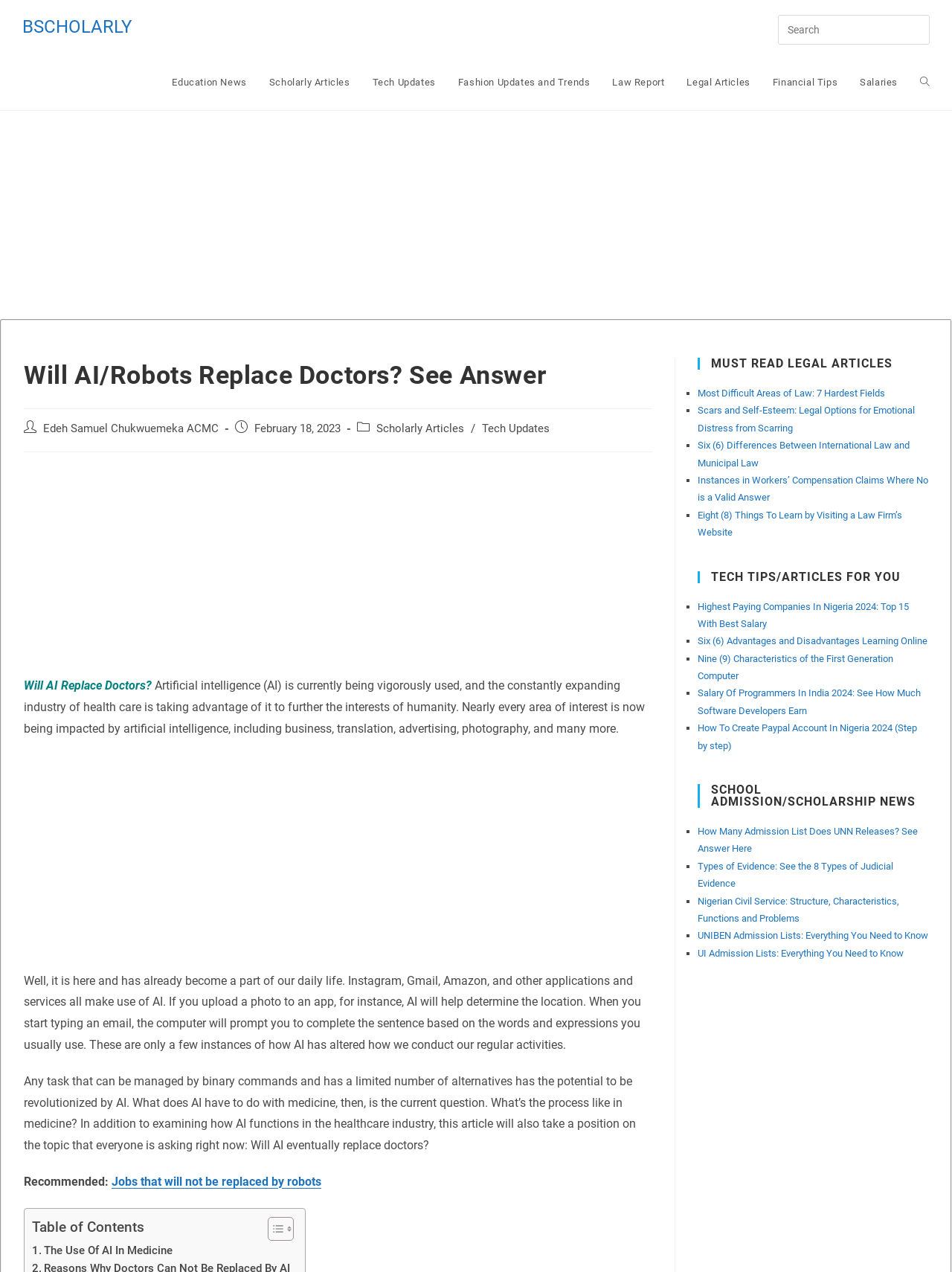What is the category of the post?
Respond to the question with a well-detailed and thorough answer.

The category of the post can be found by looking at the 'Post category:' section, which is located below the header and above the post content. The text 'Scholarly Articles' is the category, which is a link.